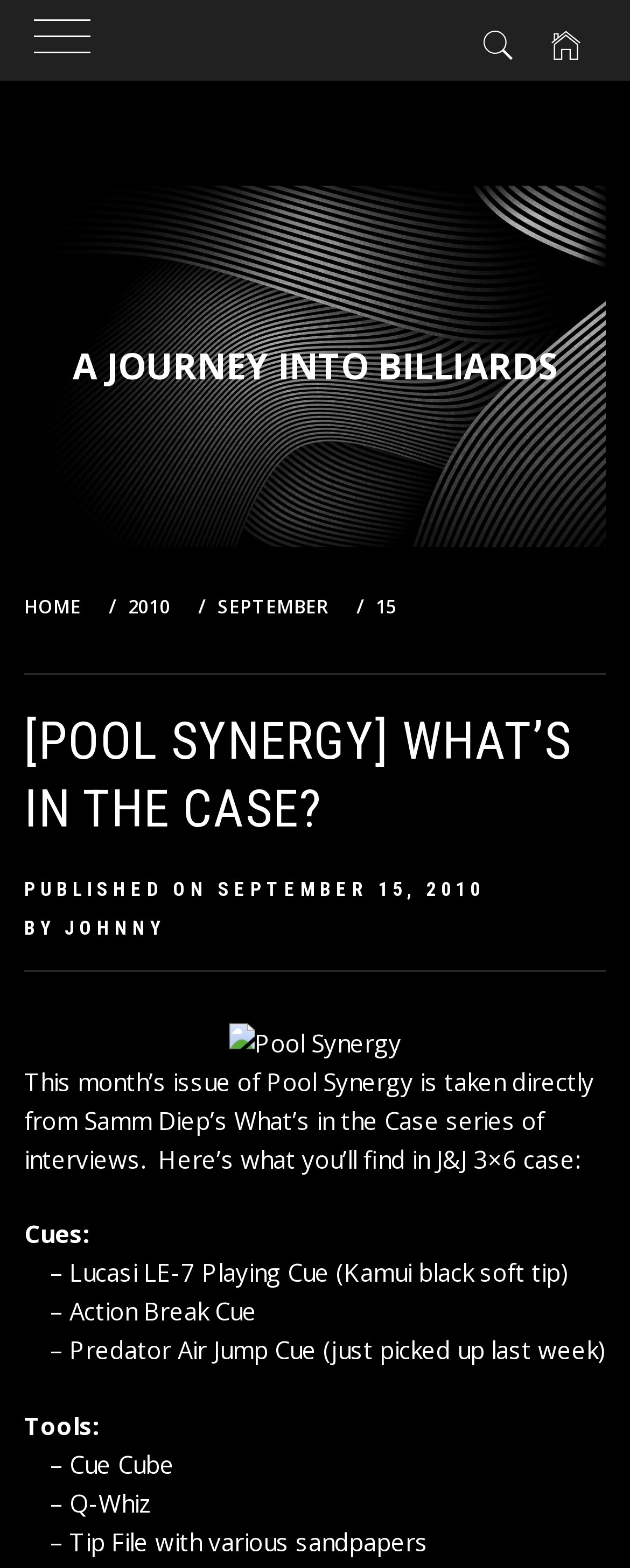Provide a thorough and detailed response to the question by examining the image: 
What is the name of the jump cue mentioned in the article?

I found the name of the jump cue mentioned in the article by looking at the text '– ' followed by a link element 'Action Break Cue'.